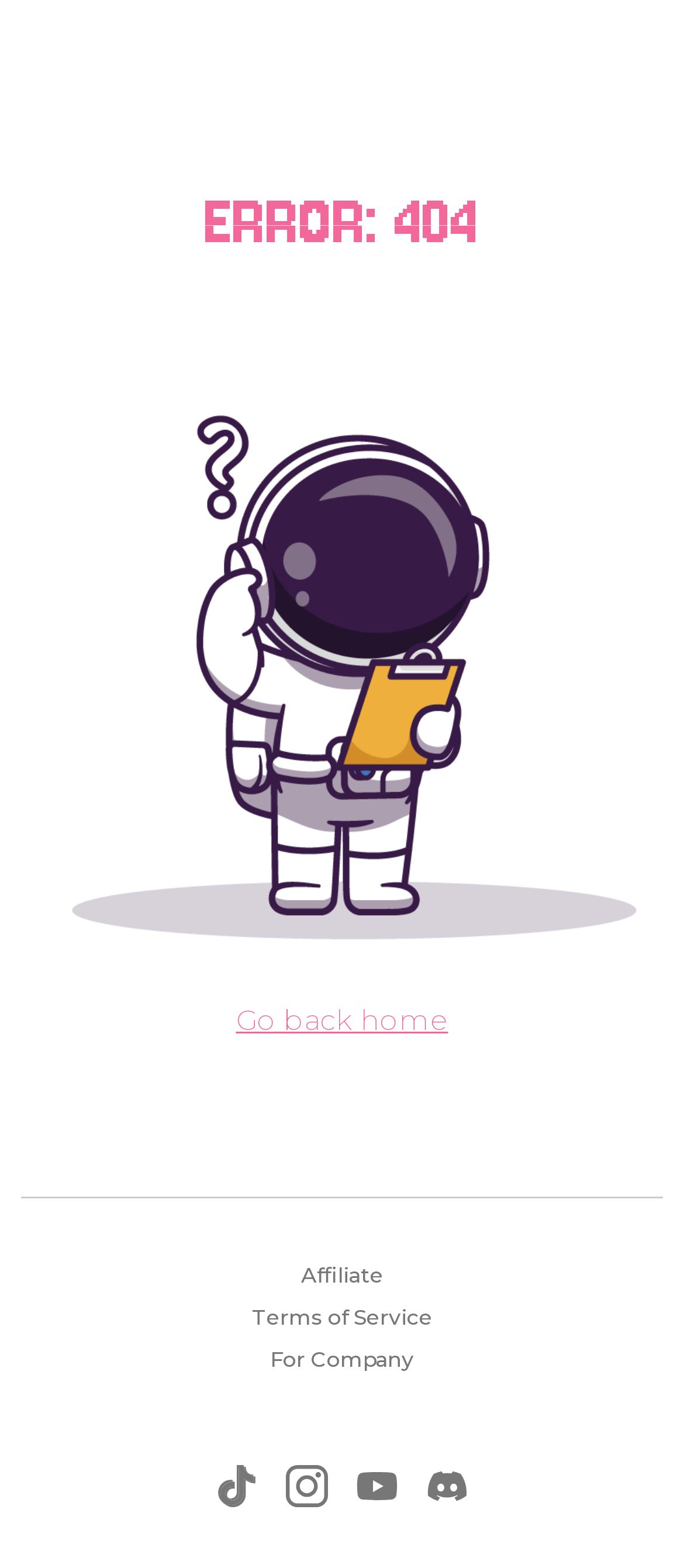How many images are at the bottom of the page?
Observe the image and answer the question with a one-word or short phrase response.

4